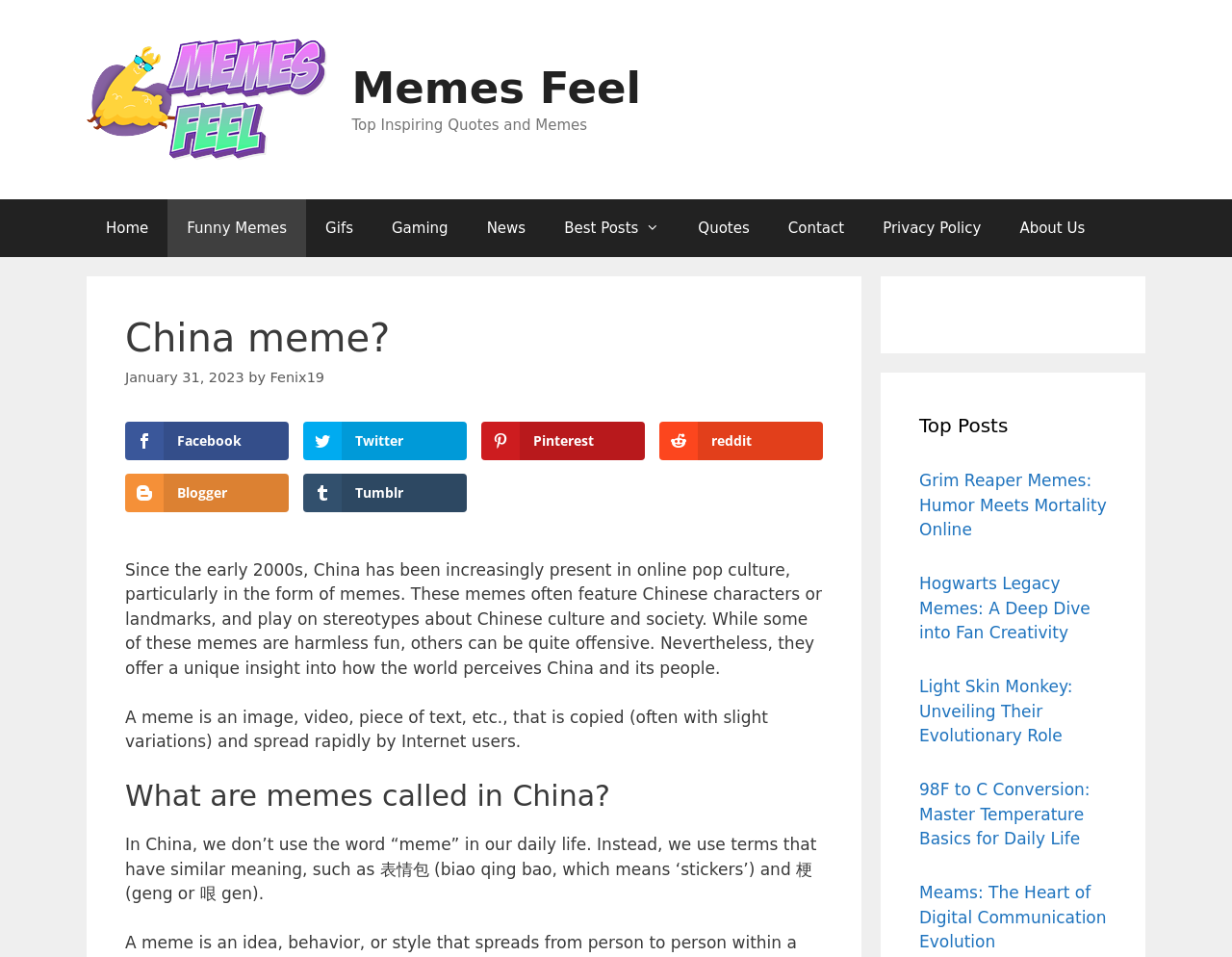What is the name of the website?
Refer to the image and provide a detailed answer to the question.

The name of the website can be found in the banner element at the top of the webpage, which contains the text 'Memes Feel'.